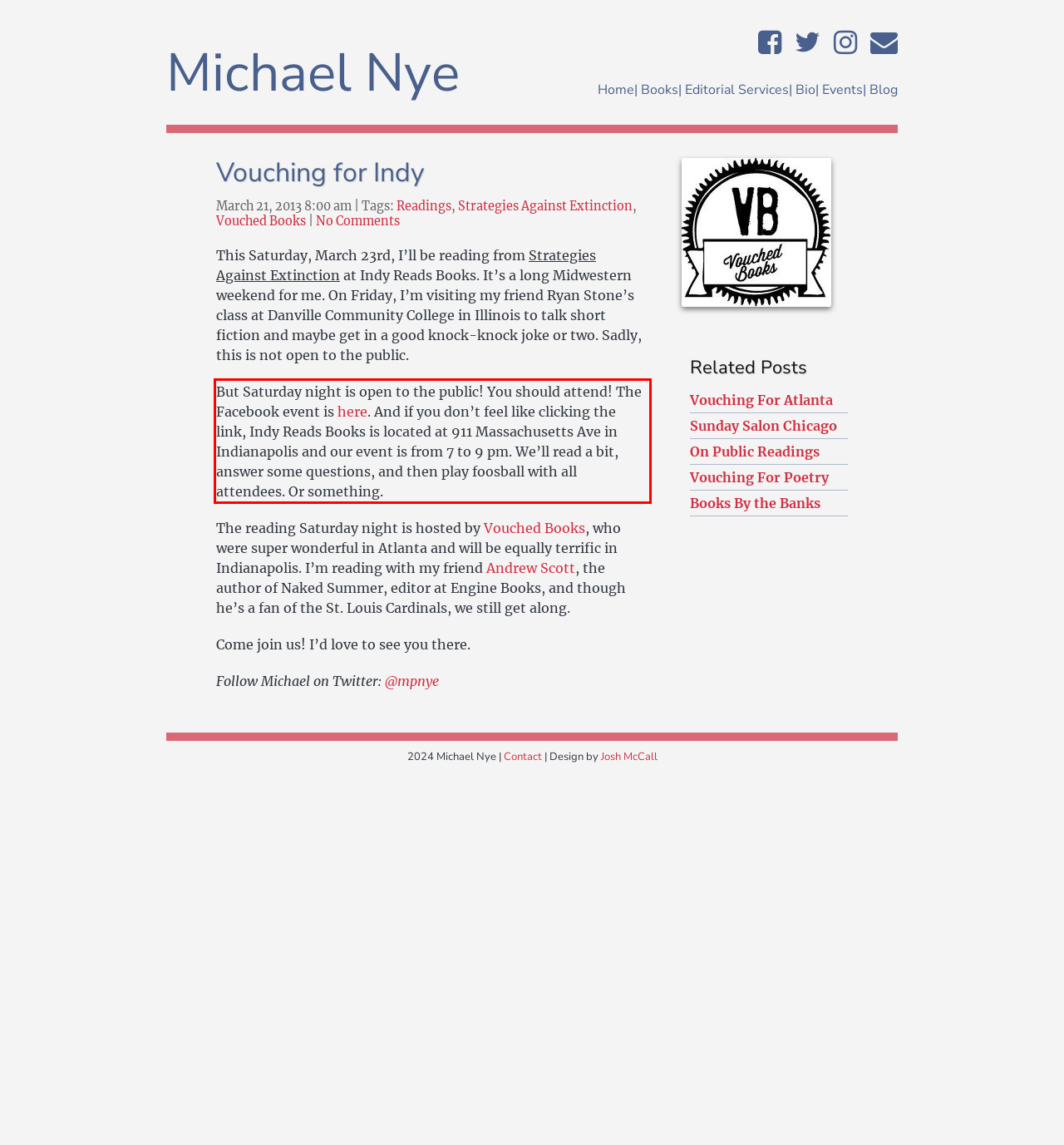From the given screenshot of a webpage, identify the red bounding box and extract the text content within it.

But Saturday night is open to the public! You should attend! The Facebook event is here. And if you don’t feel like clicking the link, Indy Reads Books is located at 911 Massachusetts Ave in Indianapolis and our event is from 7 to 9 pm. We’ll read a bit, answer some questions, and then play foosball with all attendees. Or something.